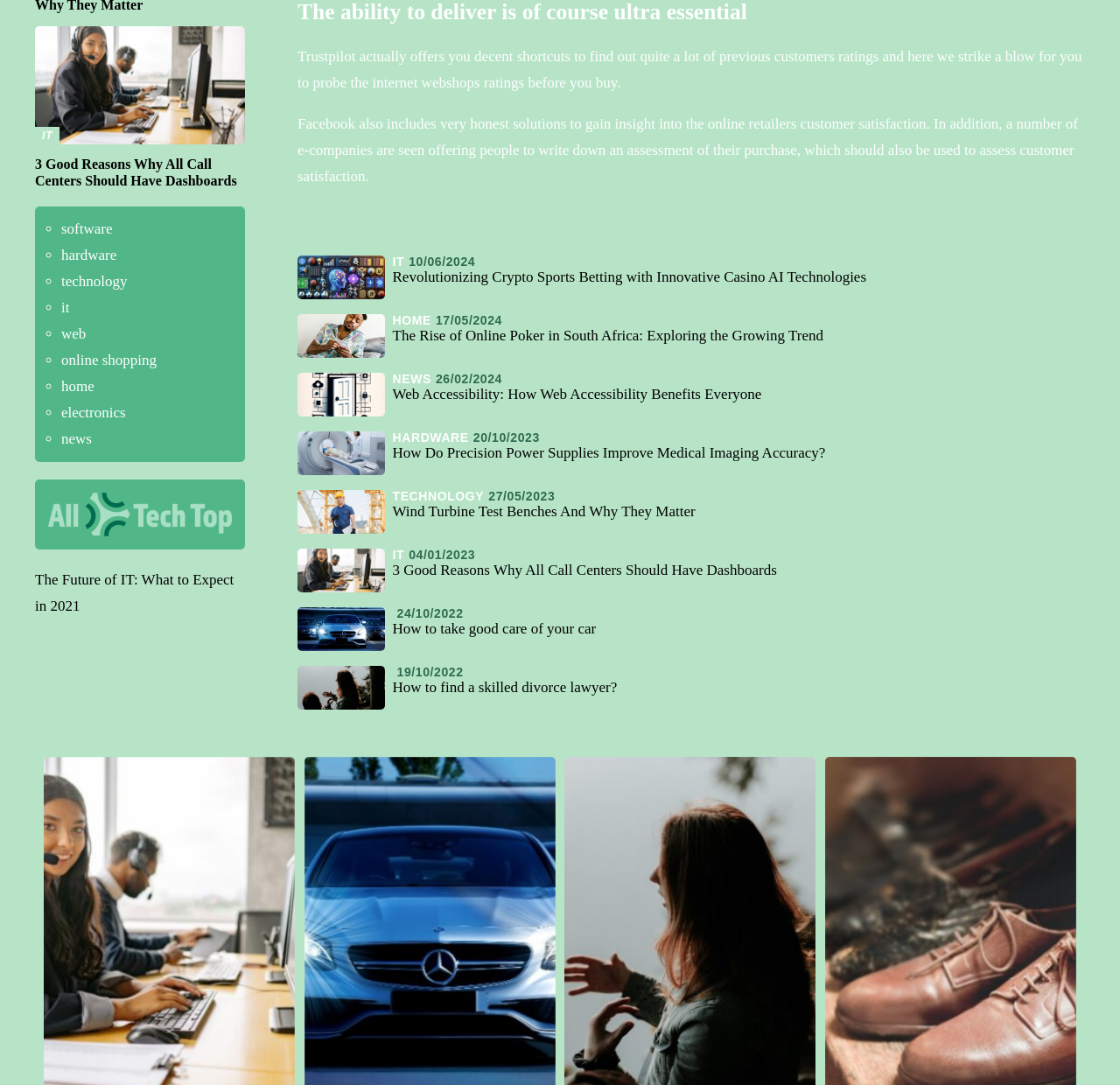Based on the element description, predict the bounding box coordinates (top-left x, top-left y, bottom-right x, bottom-right y) for the UI element in the screenshot: Technology

[0.055, 0.252, 0.114, 0.267]